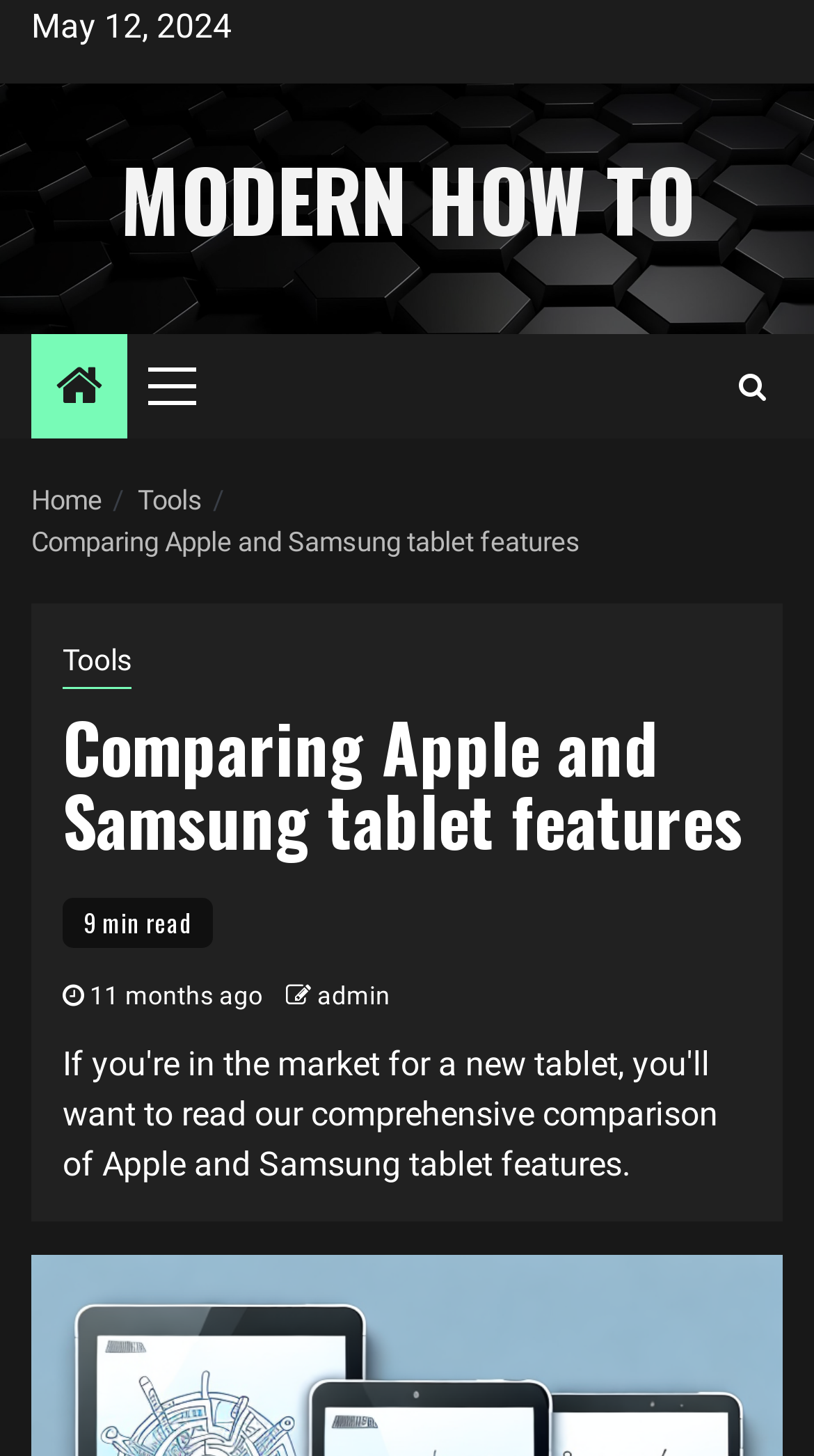Give a one-word or short phrase answer to this question: 
What is the date of the article?

May 12, 2024